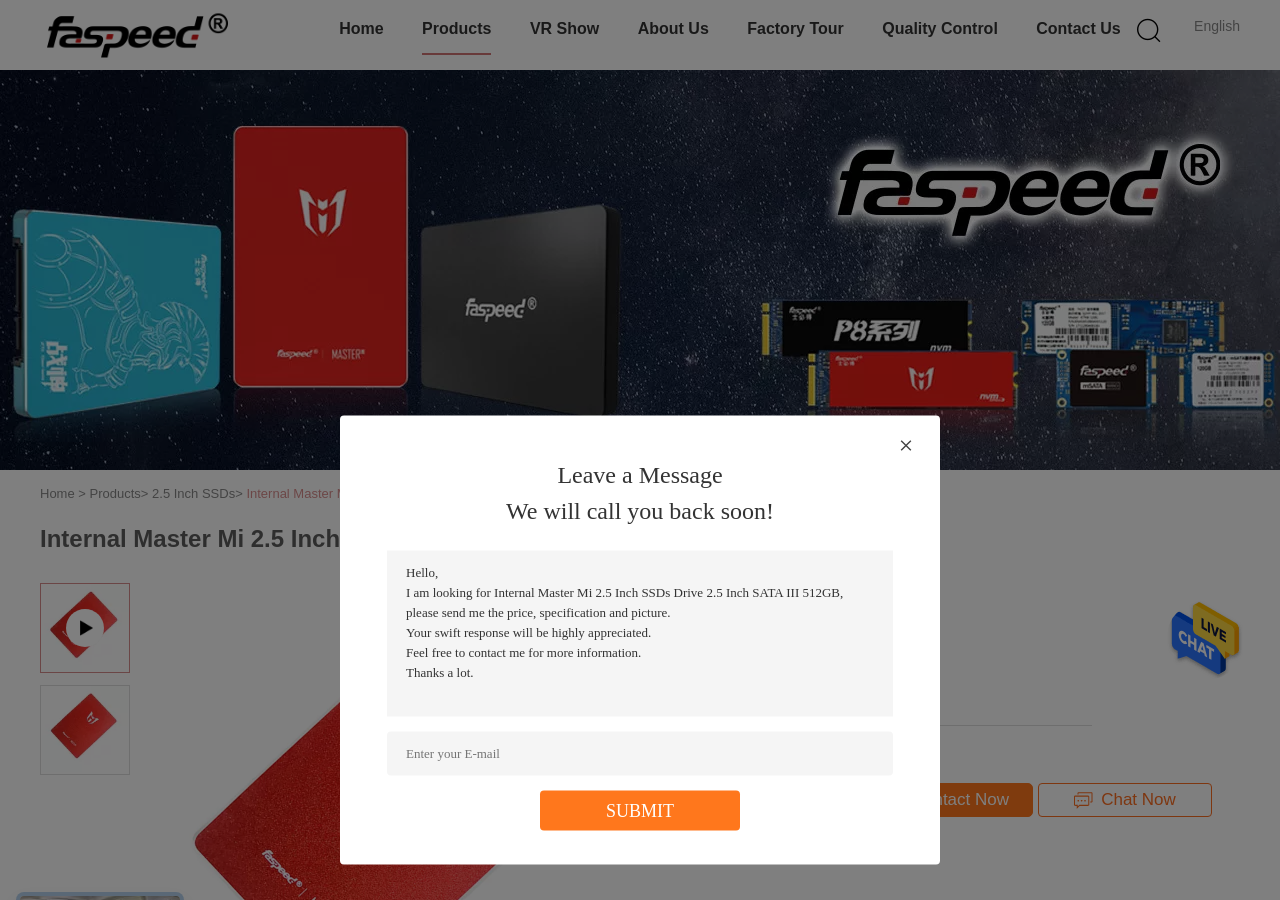What is the headline of the webpage?

Internal Master Mi 2.5 Inch SSDs Drive 2.5 Inch SATA III 512GB